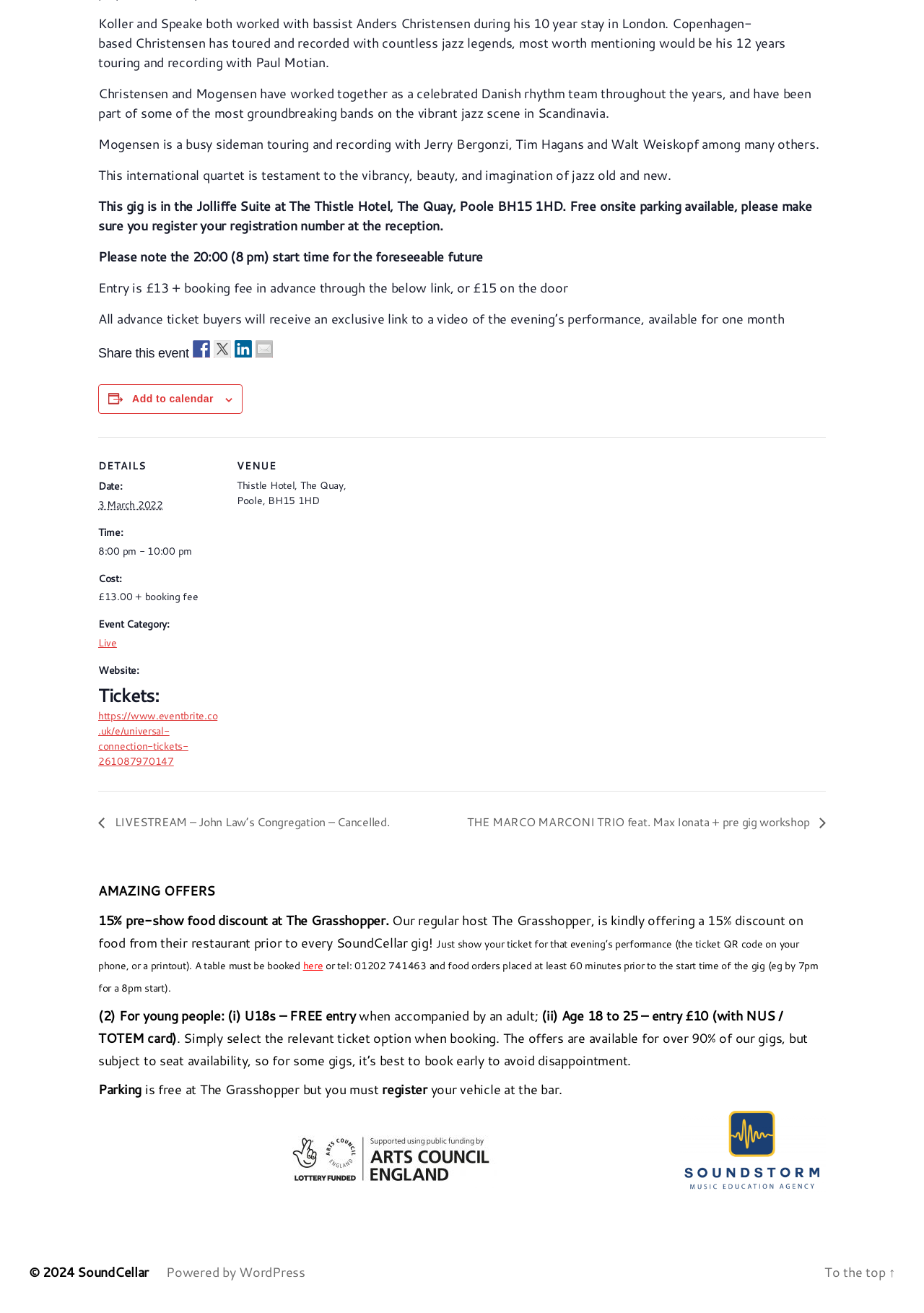What is the start time of the event?
We need a detailed and exhaustive answer to the question. Please elaborate.

I found the answer by looking at the 'DETAILS' section of the webpage, which lists 'Time:' as '8:00 pm - 10:00 pm'.